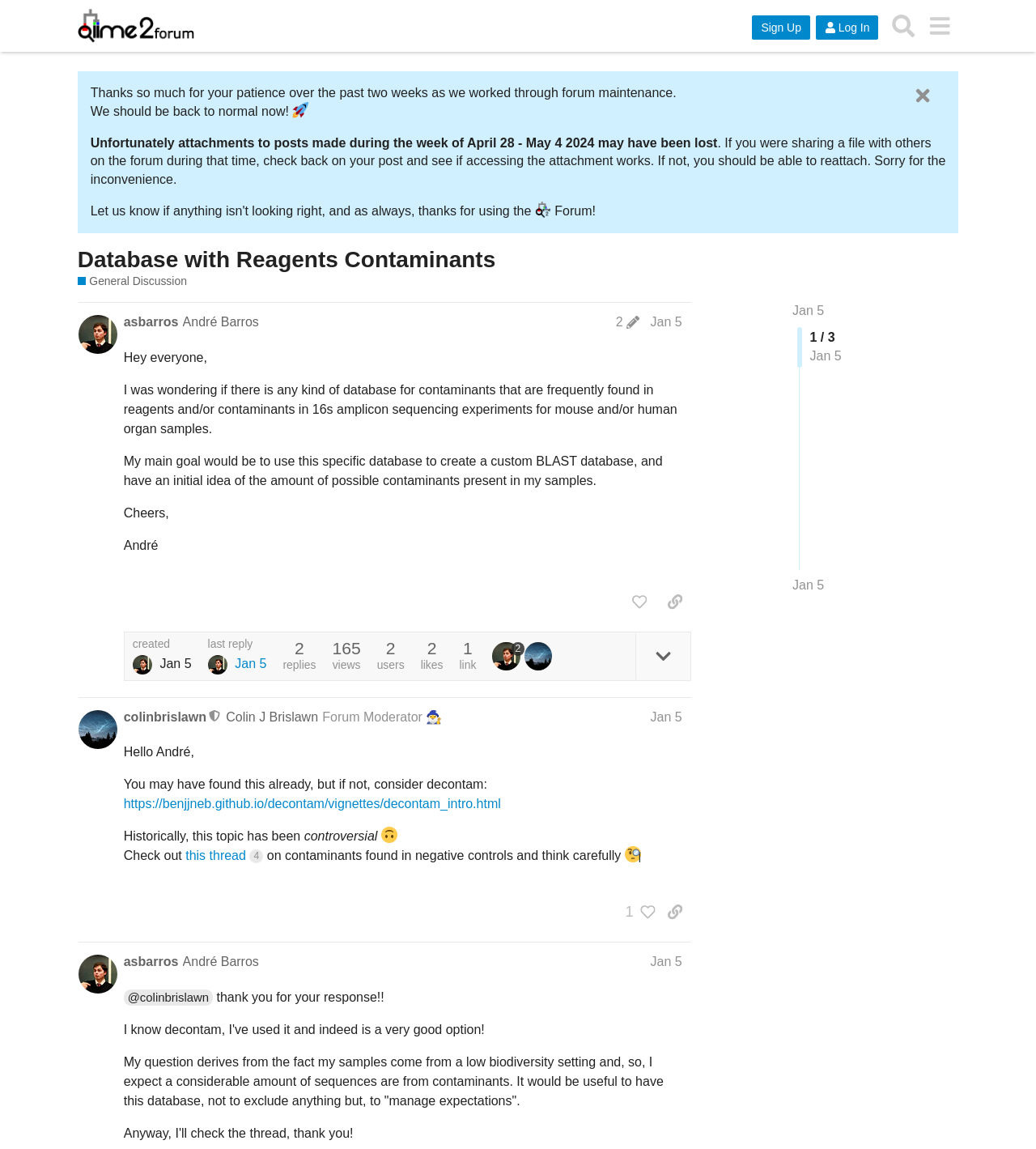Locate the bounding box of the UI element described by: "Aplite" in the given webpage screenshot.

None